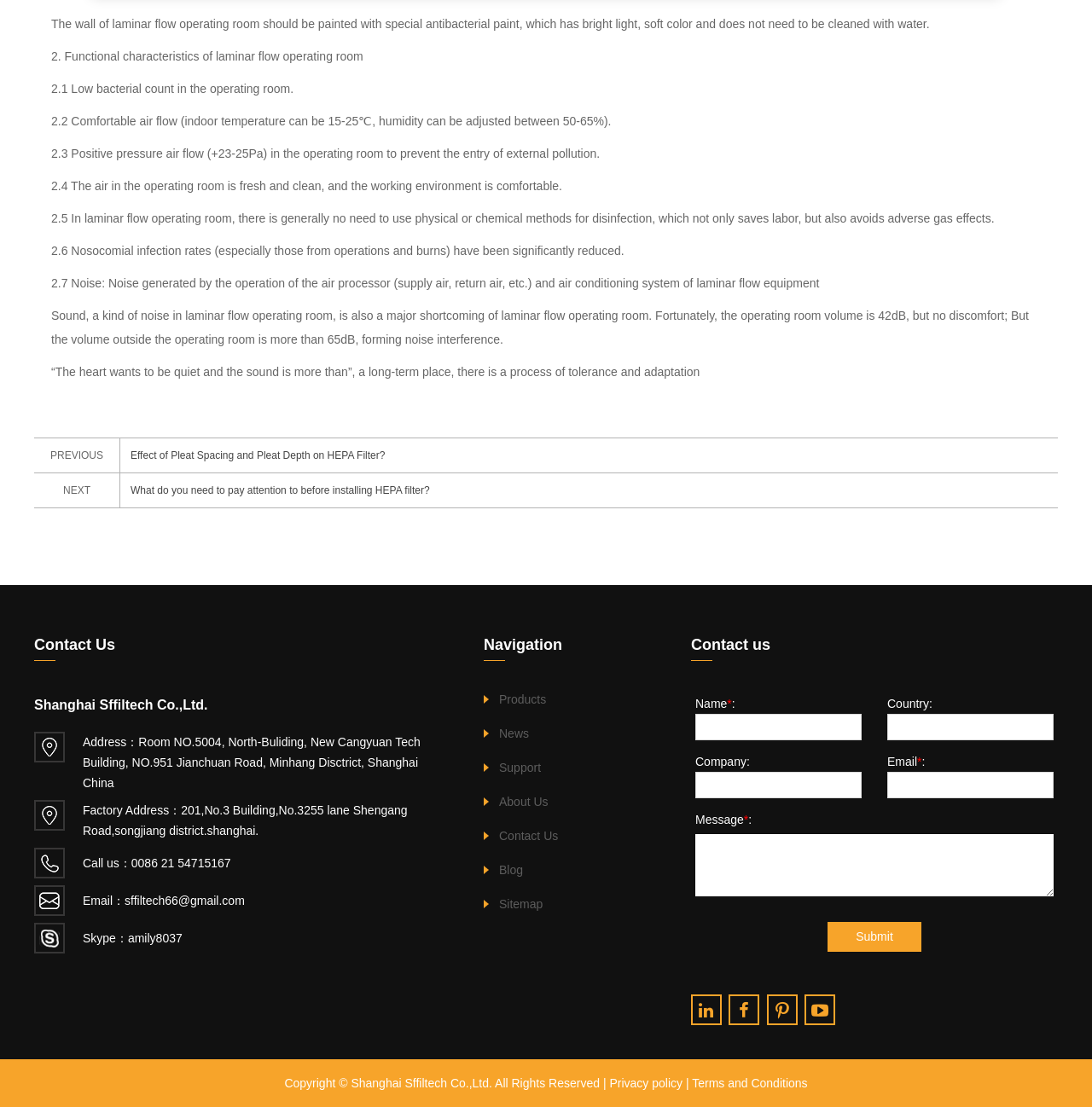Find the bounding box coordinates of the clickable region needed to perform the following instruction: "Click the 'linkedin' link". The coordinates should be provided as four float numbers between 0 and 1, i.e., [left, top, right, bottom].

[0.633, 0.898, 0.661, 0.926]